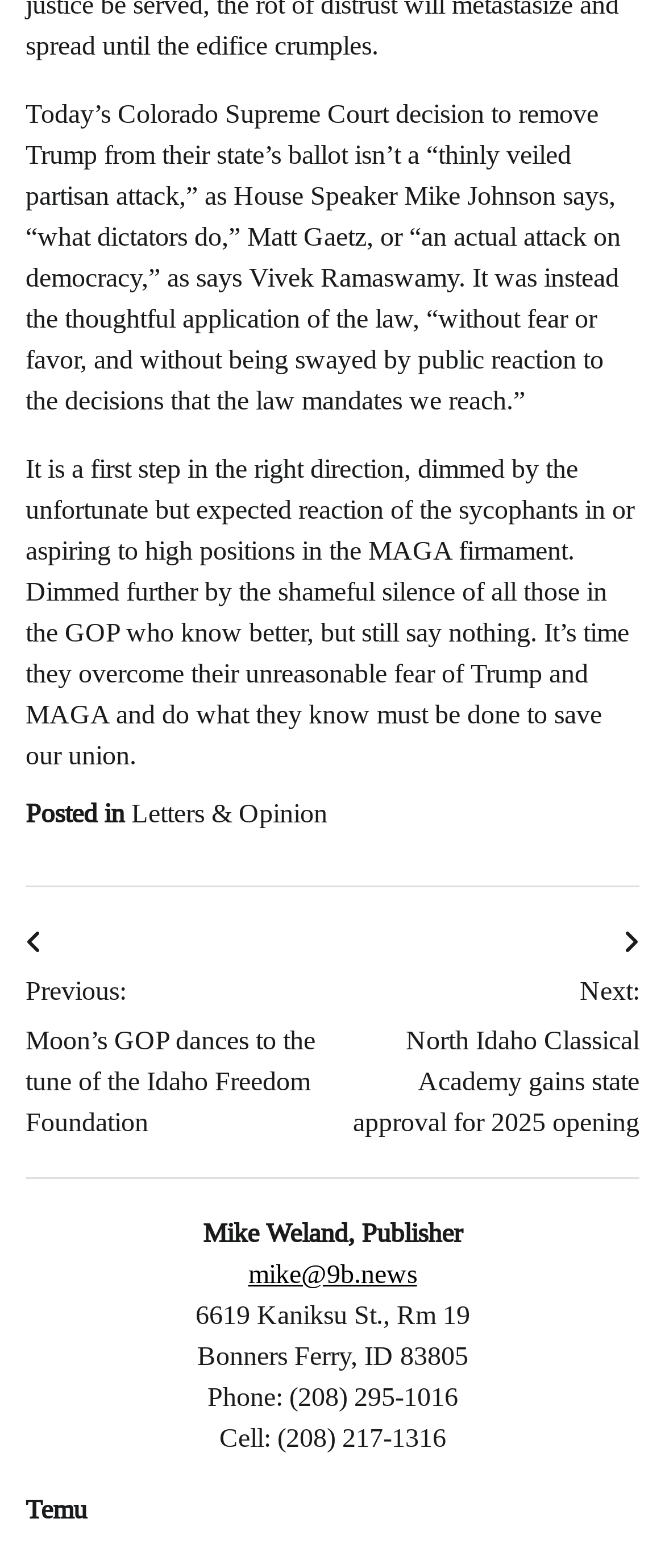Determine the bounding box coordinates of the UI element that matches the following description: "Letters & Opinion". The coordinates should be four float numbers between 0 and 1 in the format [left, top, right, bottom].

[0.197, 0.508, 0.492, 0.529]